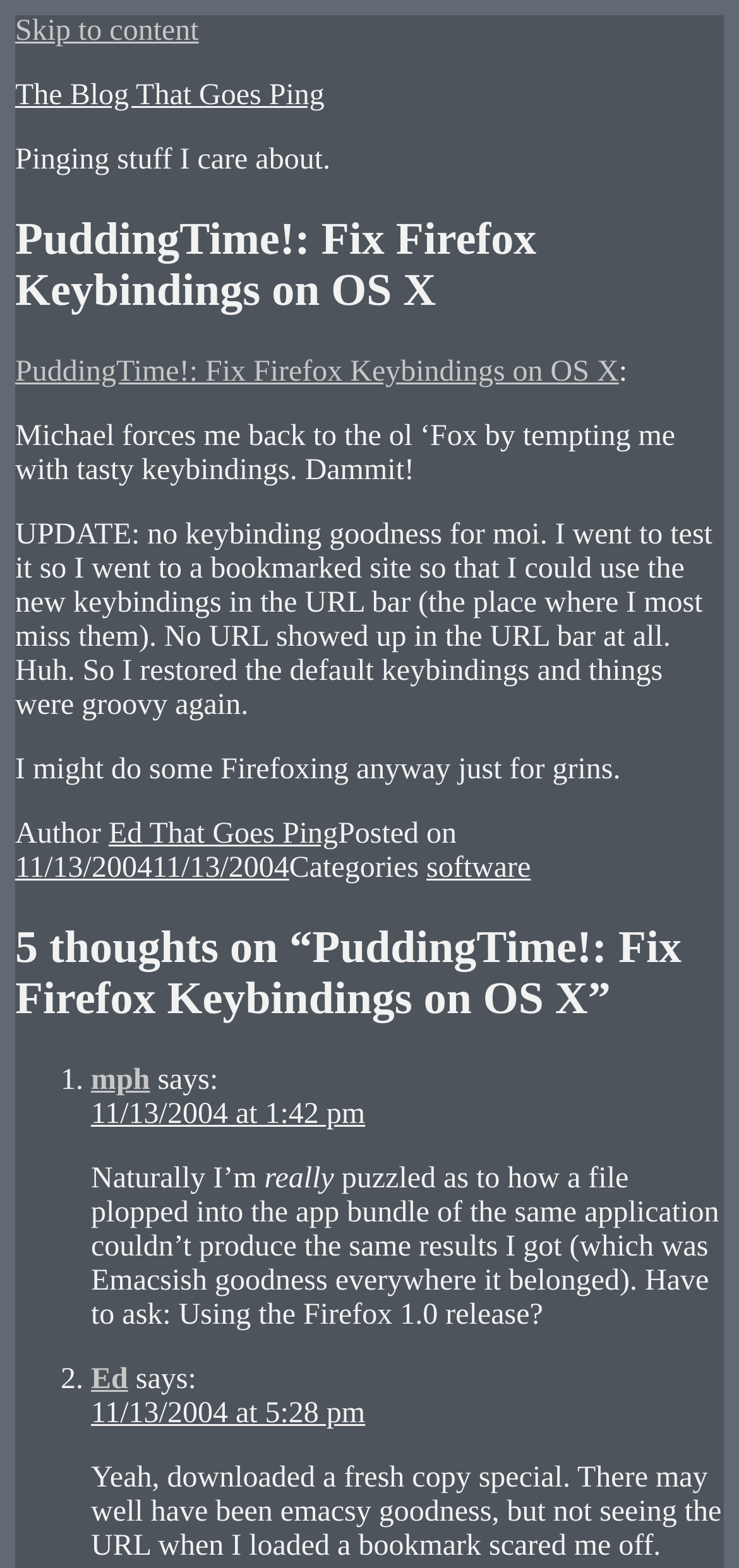How many comments are there on this article?
Provide an in-depth and detailed answer to the question.

I counted the number of comments by looking at the list of comments below the article. There are two comments, each with a list marker ('1.' and '2.') and a corresponding article section.